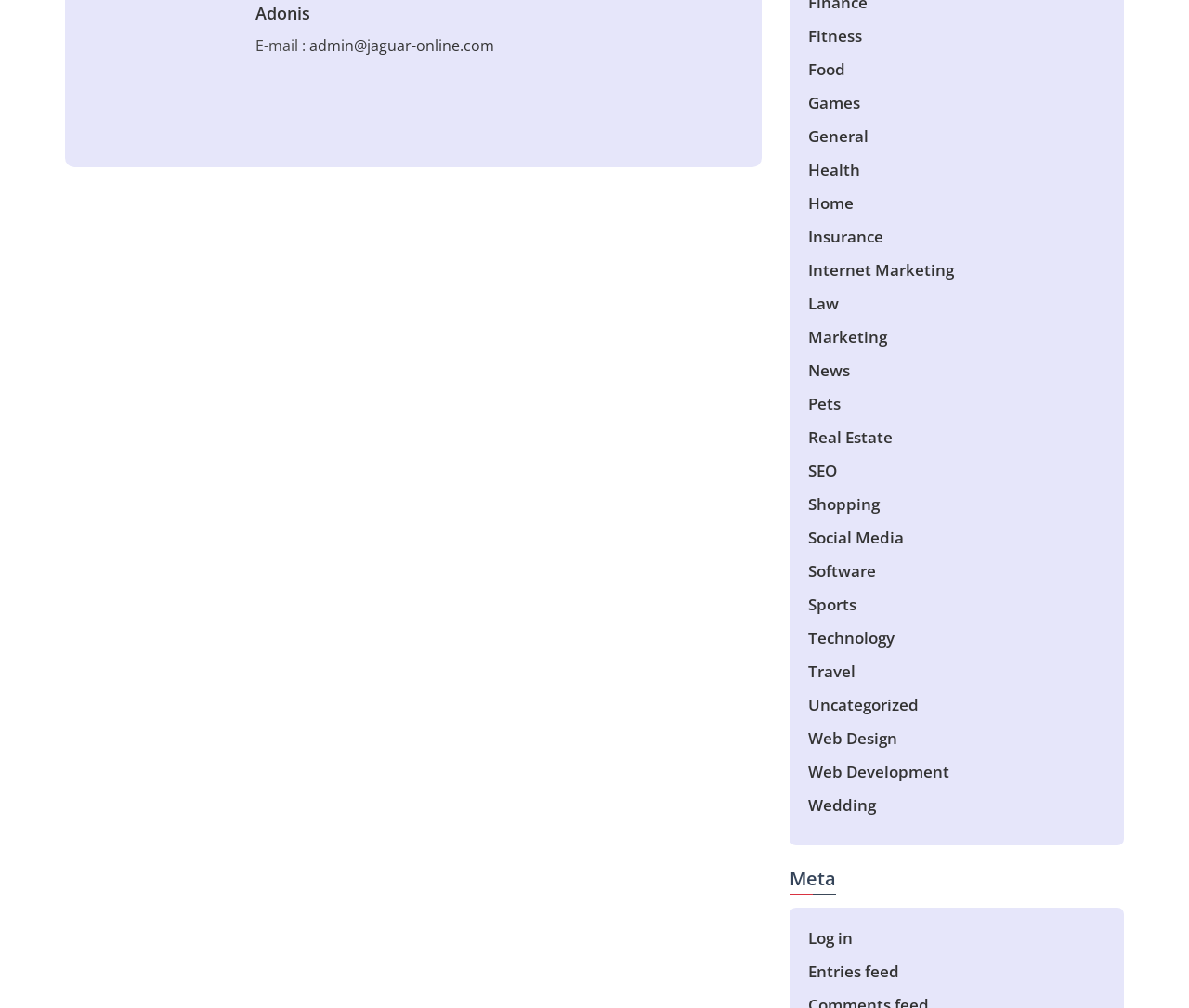What is the last category listed on the webpage? Using the information from the screenshot, answer with a single word or phrase.

Web Development